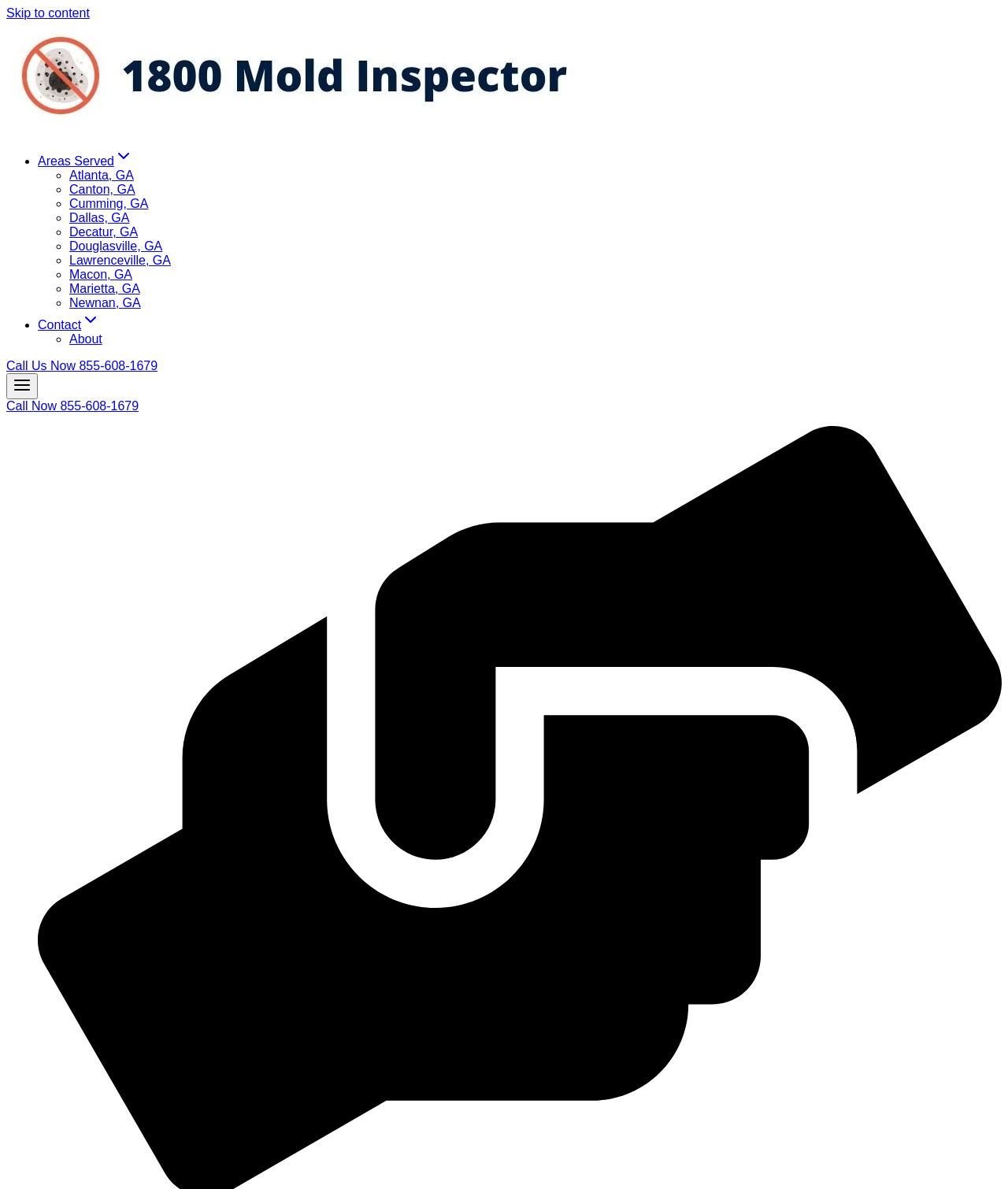What is the primary navigation section of the webpage?
Based on the image, provide a one-word or brief-phrase response.

Areas Served, Contact, About